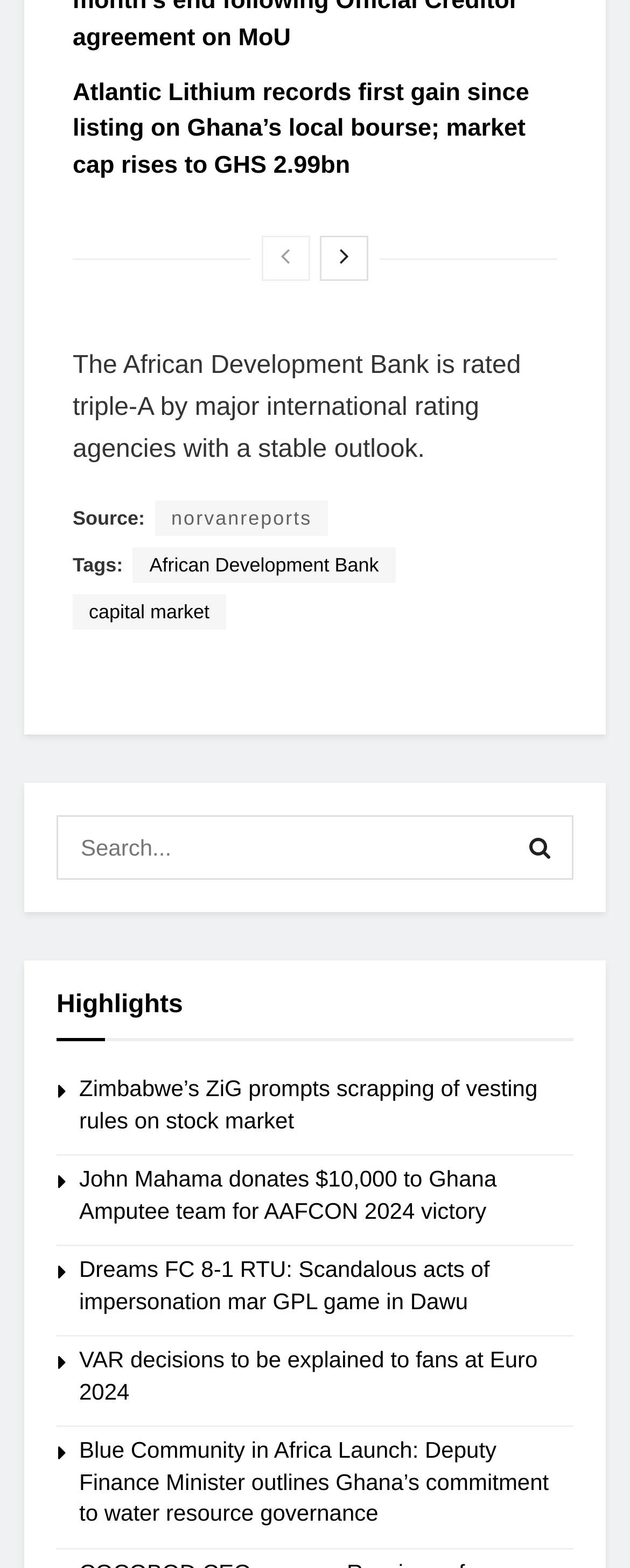Answer the question using only a single word or phrase: 
What is the purpose of the textbox?

Search